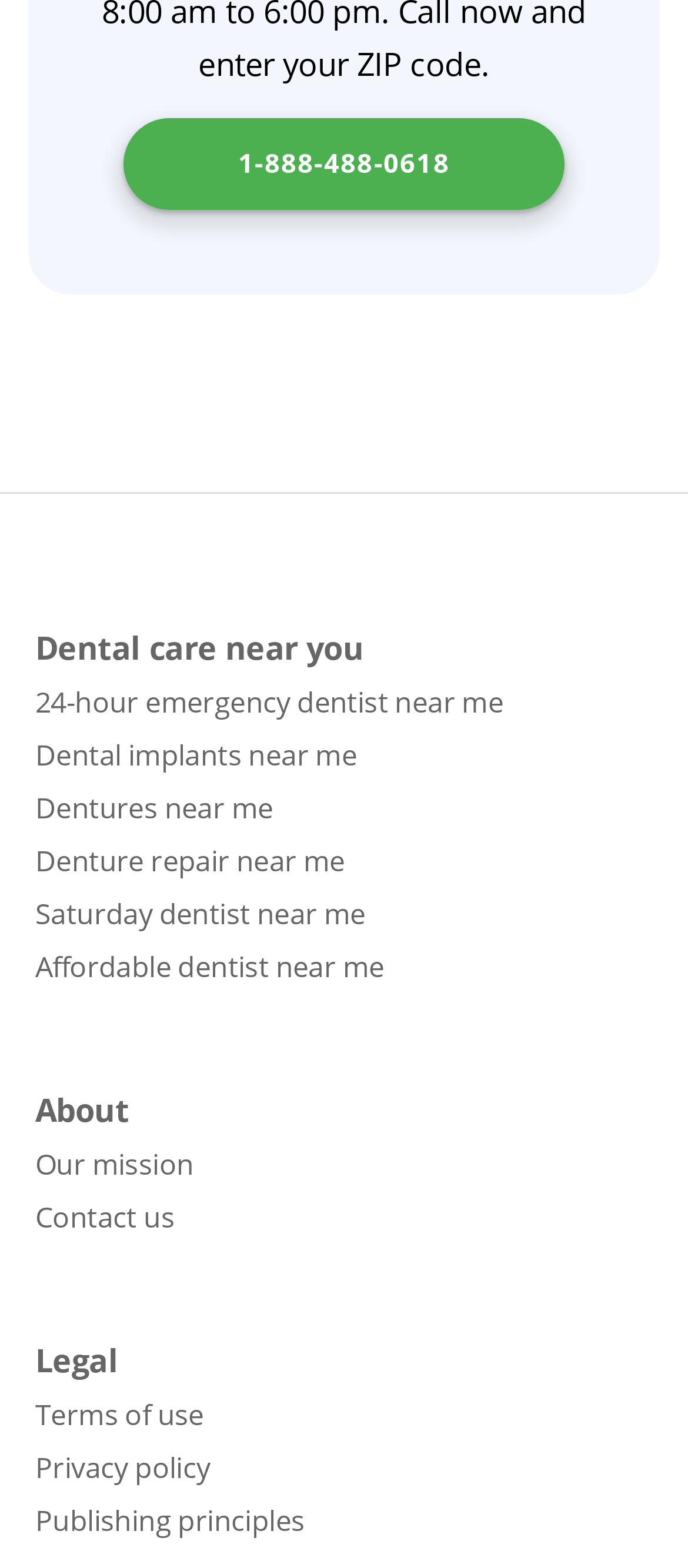Specify the bounding box coordinates of the area to click in order to follow the given instruction: "Read the terms of use."

[0.051, 0.889, 0.296, 0.914]